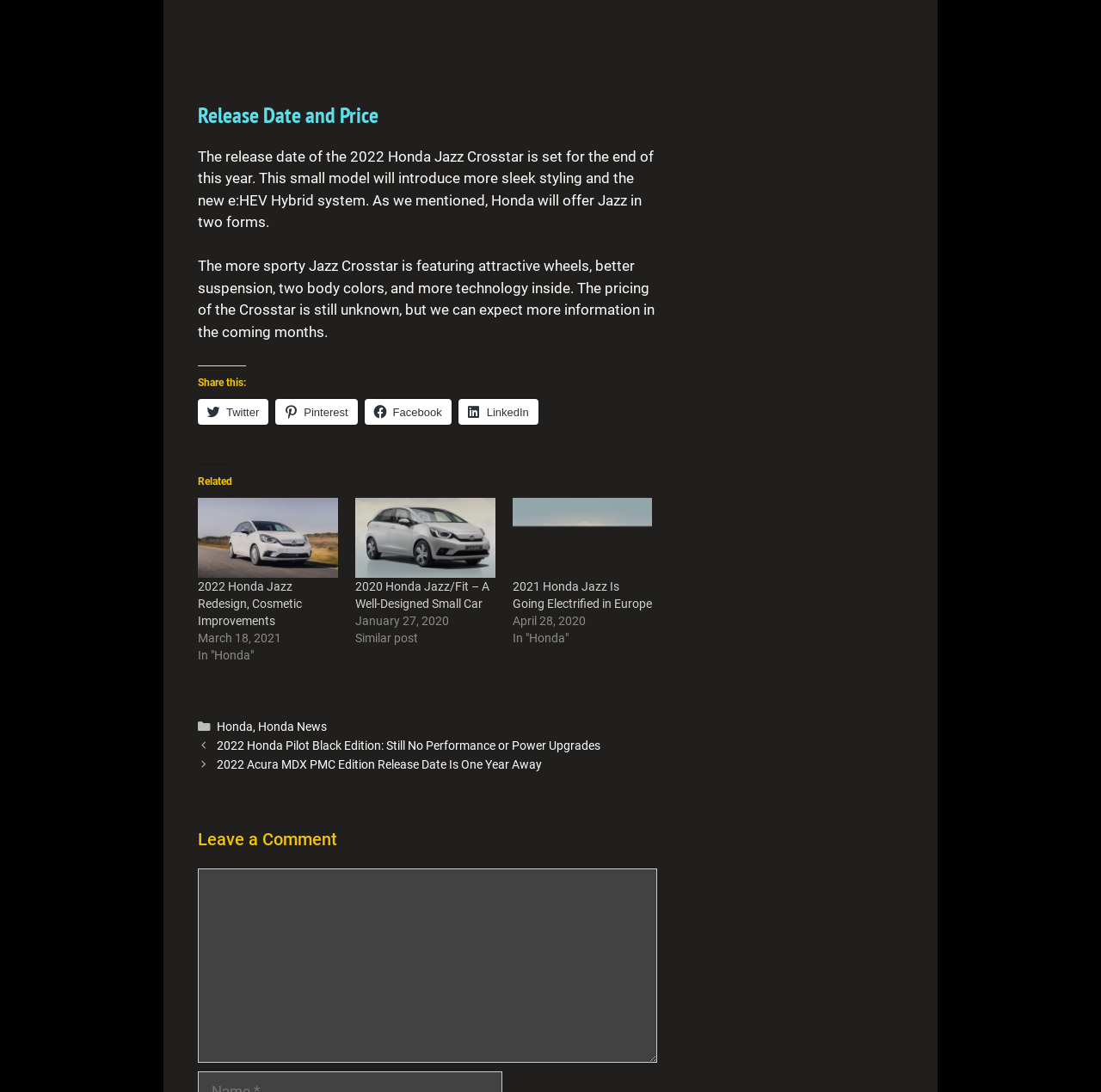Reply to the question with a single word or phrase:
How many social media platforms are available for sharing?

4